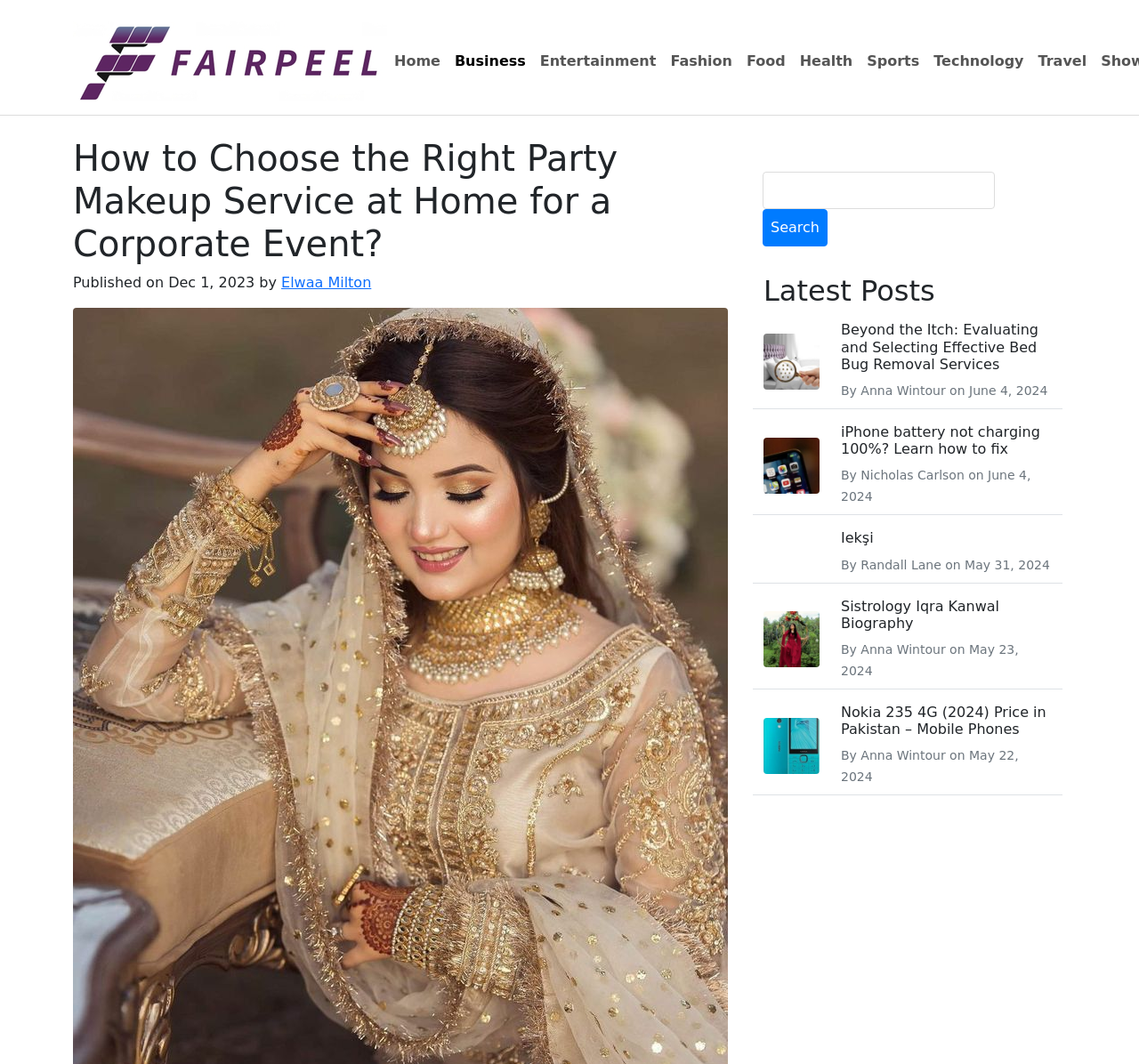Pinpoint the bounding box coordinates of the clickable area necessary to execute the following instruction: "Visit the 'Business' category". The coordinates should be given as four float numbers between 0 and 1, namely [left, top, right, bottom].

[0.393, 0.041, 0.468, 0.074]